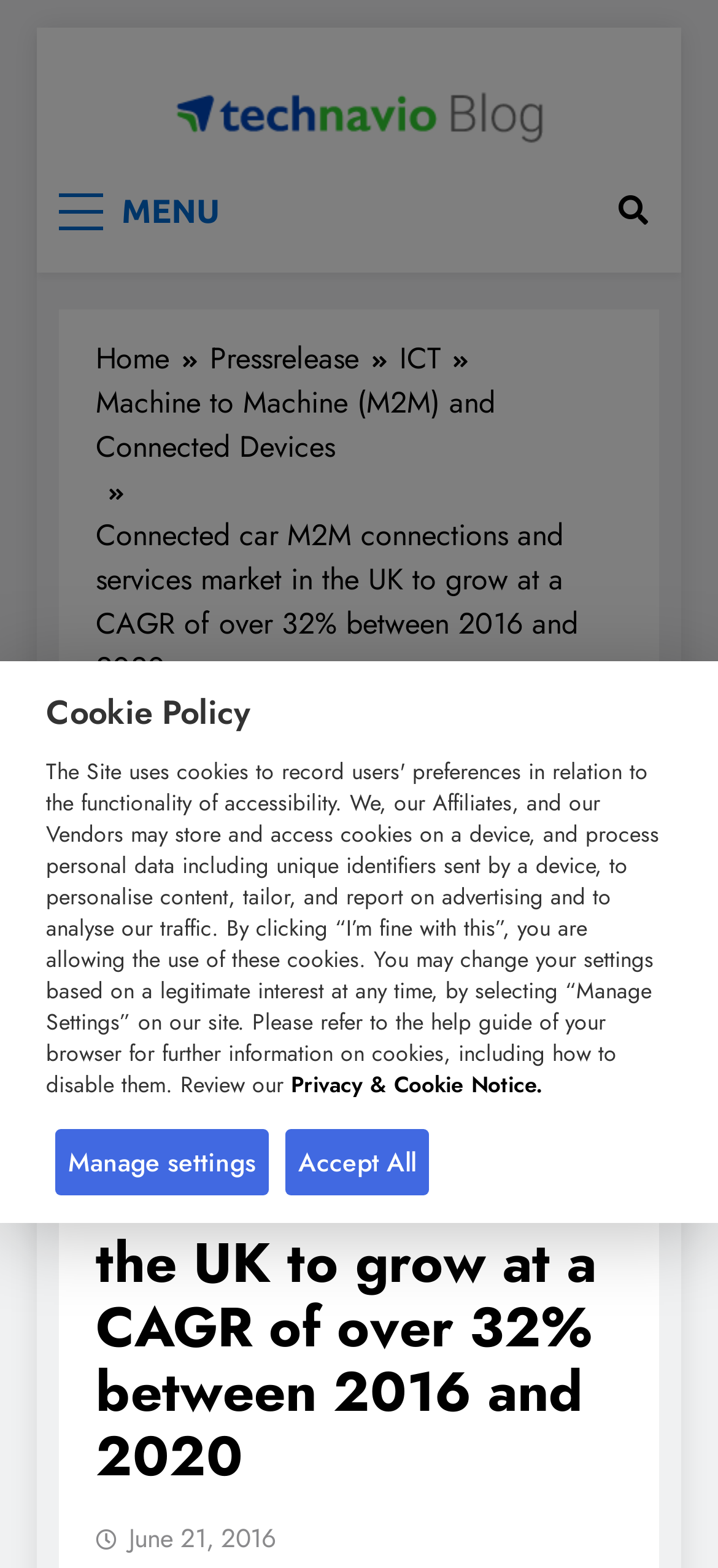Identify the bounding box coordinates for the UI element described by the following text: "Manage settings". Provide the coordinates as four float numbers between 0 and 1, in the format [left, top, right, bottom].

[0.077, 0.72, 0.374, 0.762]